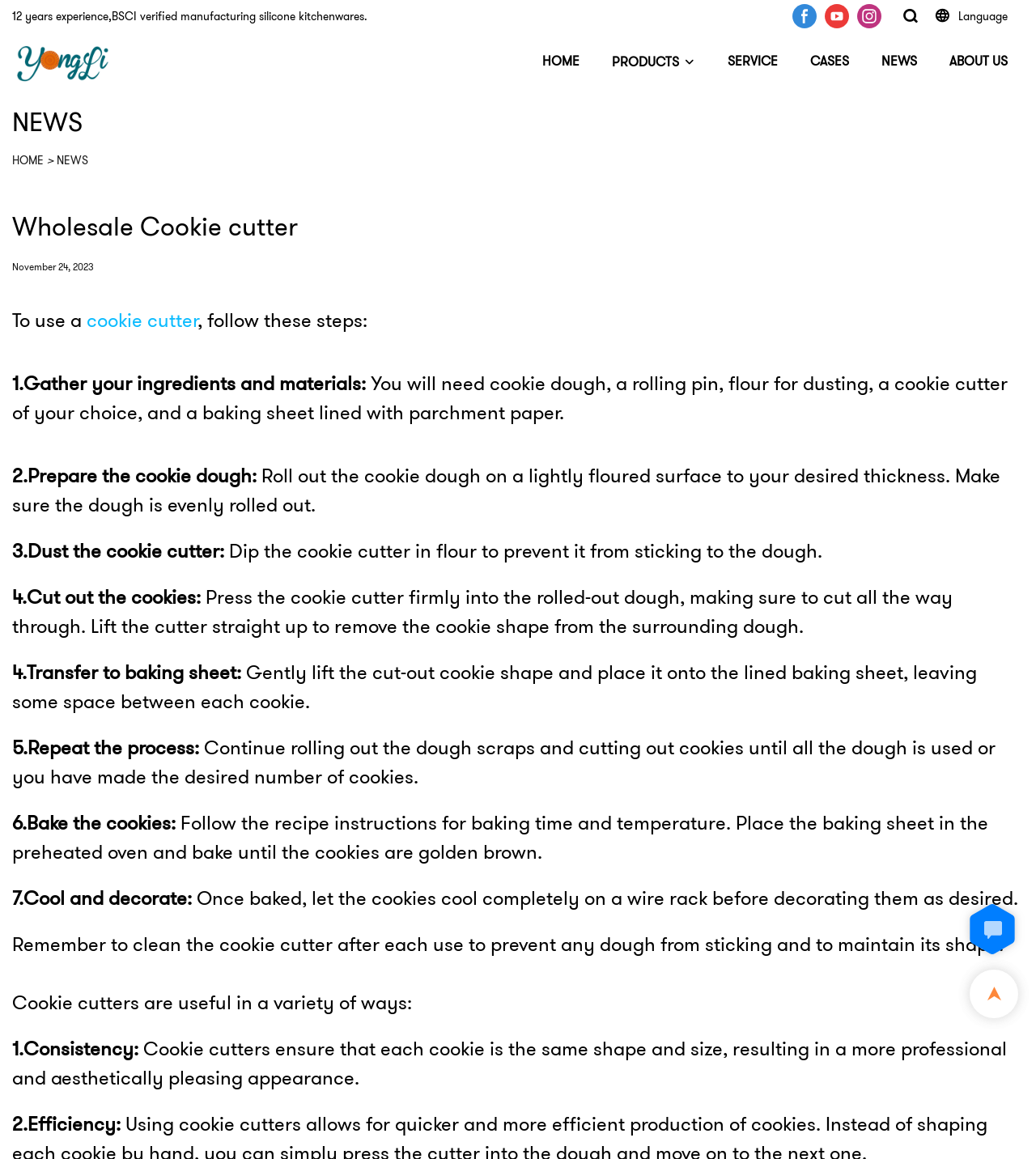What is the benefit of using a cookie cutter in terms of consistency?
Using the information from the image, give a concise answer in one word or a short phrase.

Same shape and size